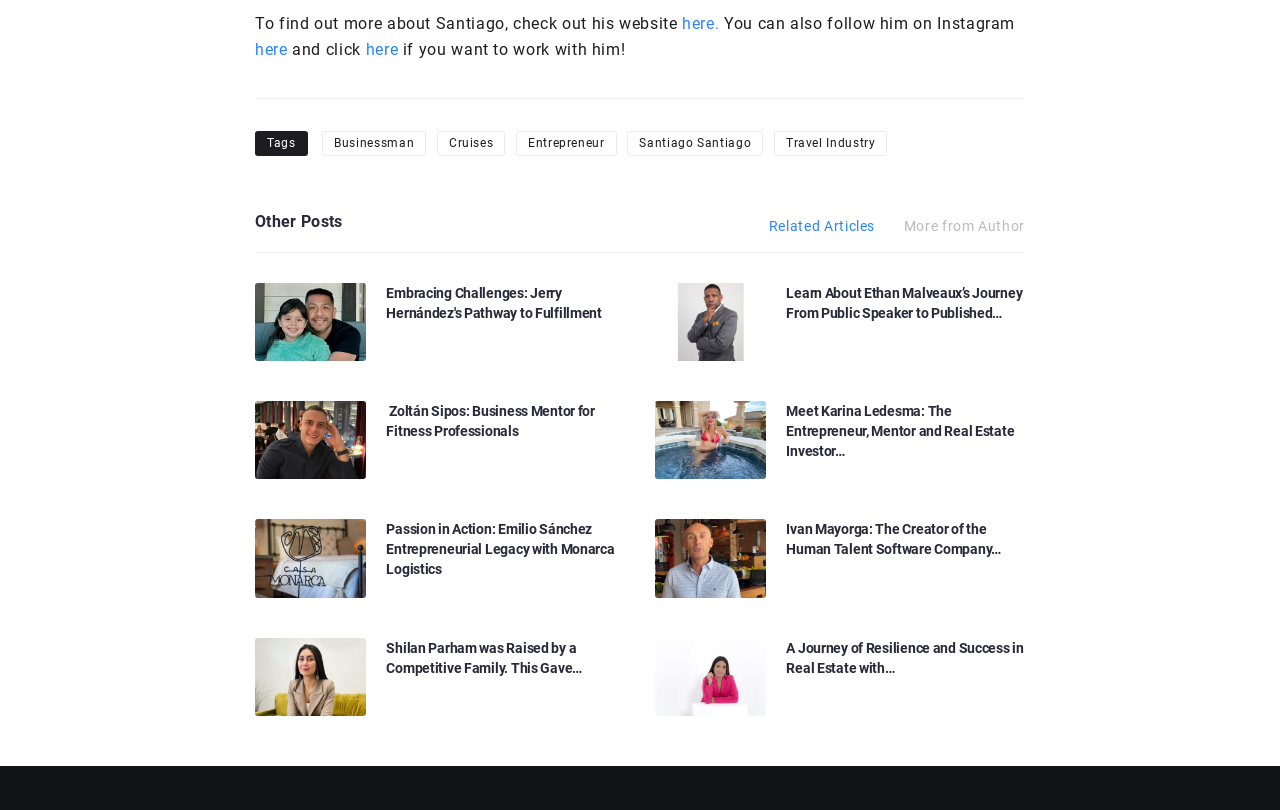Answer the following query with a single word or phrase:
What are the tags mentioned in the footer section?

Businessman, Cruises, Entrepreneur, Santiago Santiago, Travel Industry